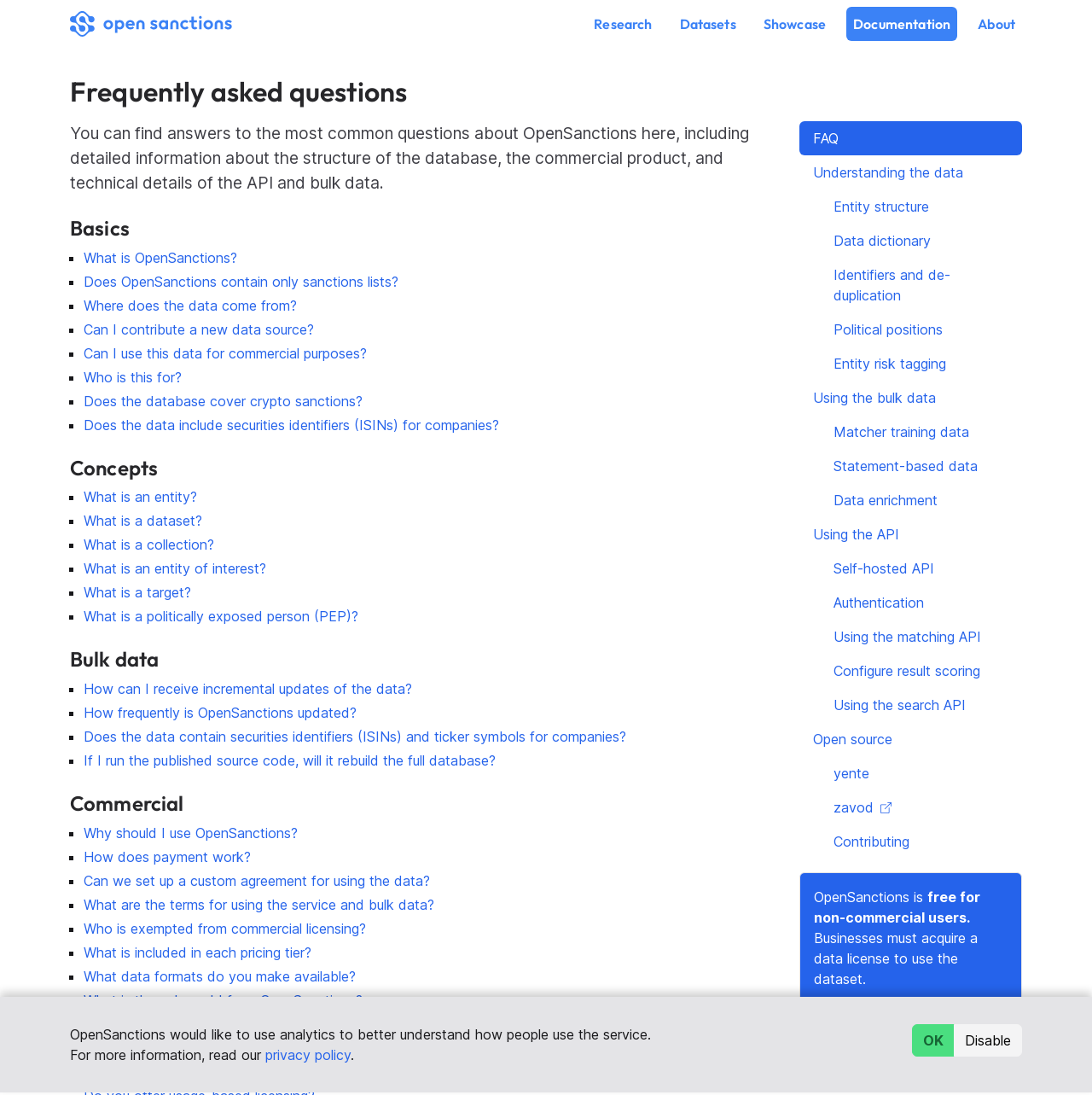Determine the bounding box coordinates (top-left x, top-left y, bottom-right x, bottom-right y) of the UI element described in the following text: Policies & Procedures

None